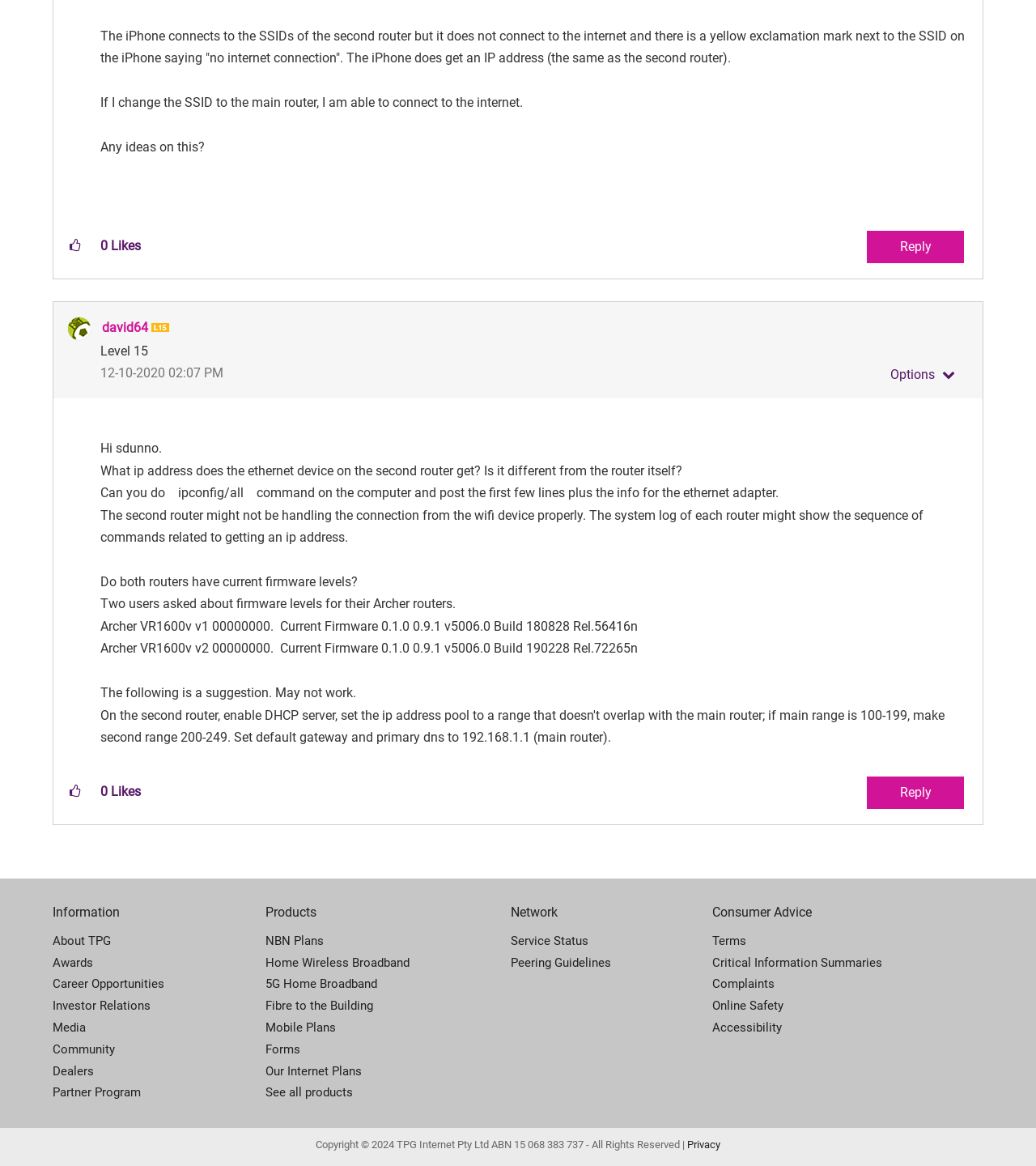Predict the bounding box coordinates of the UI element that matches this description: "Fibre to the Building". The coordinates should be in the format [left, top, right, bottom] with each value between 0 and 1.

[0.256, 0.854, 0.493, 0.872]